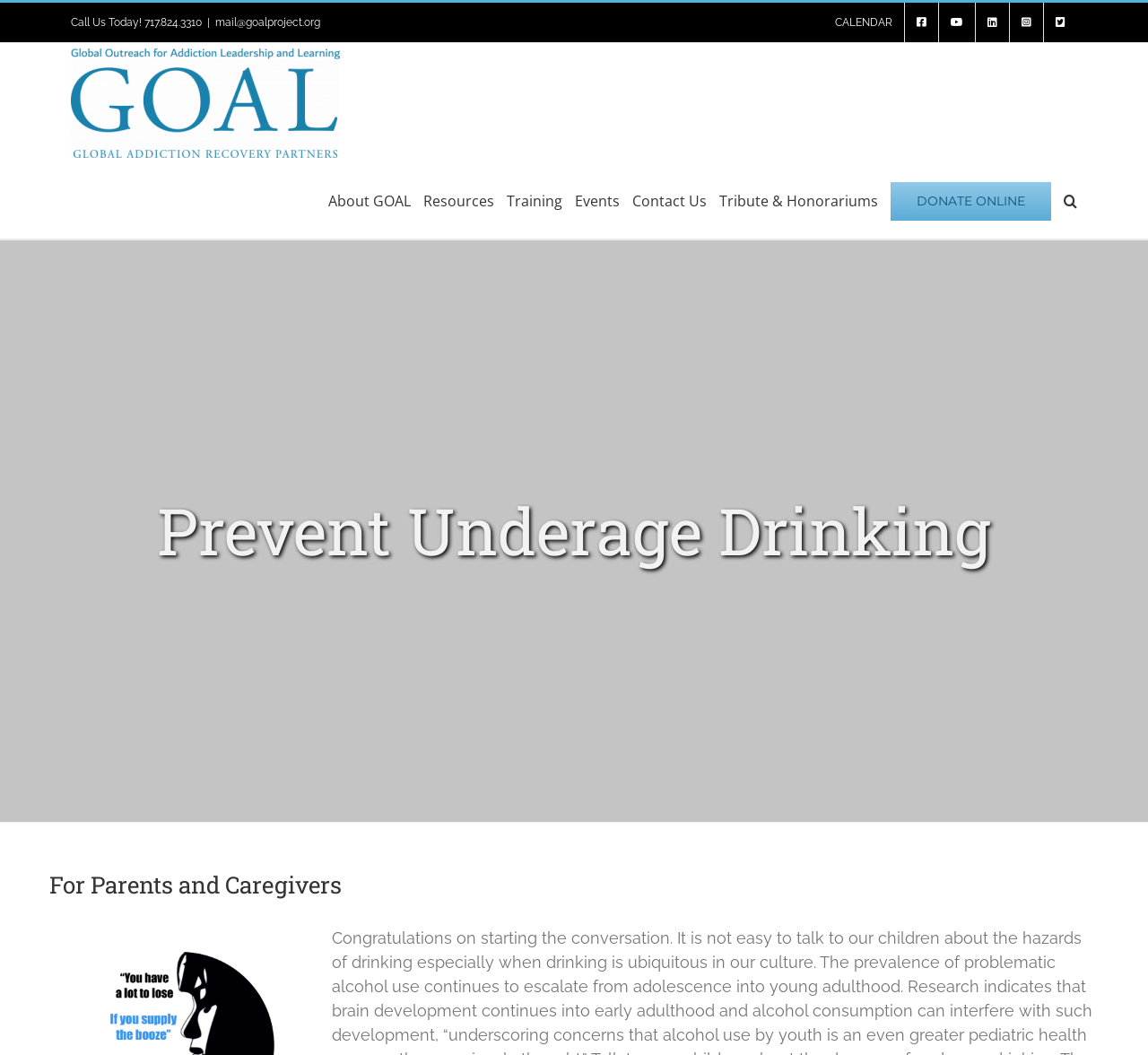What is the last recent post title?
Look at the image and respond with a single word or a short phrase.

Start the Conversation Early and Often